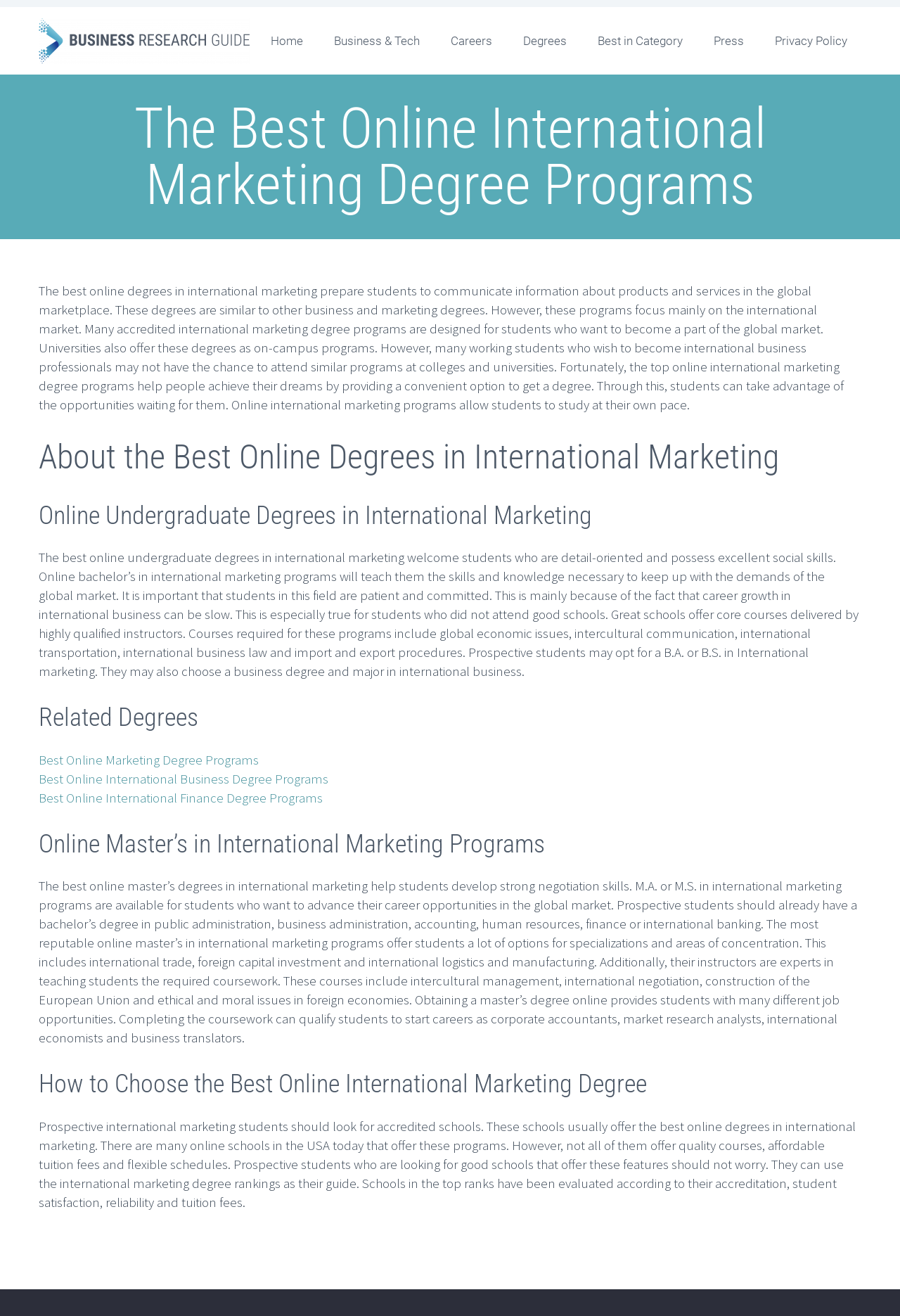Determine the bounding box coordinates of the region that needs to be clicked to achieve the task: "Click the 'Best in Category' link".

[0.648, 0.007, 0.774, 0.055]